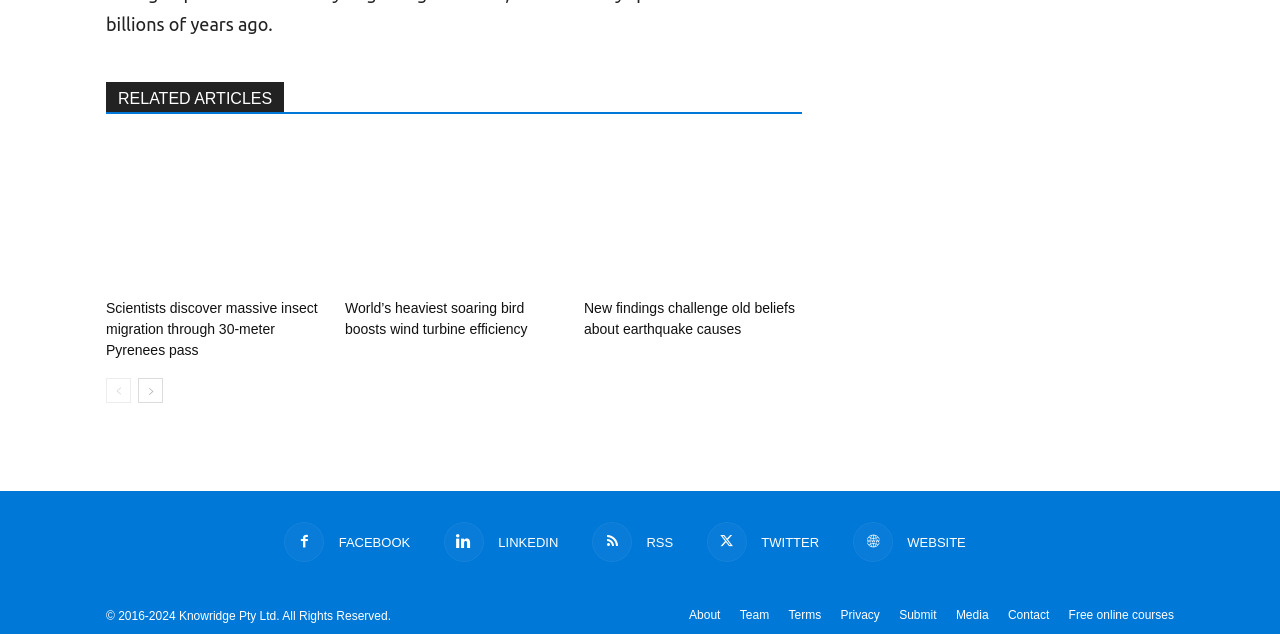Please examine the image and answer the question with a detailed explanation:
How many articles are listed on this page?

I counted the number of articles by looking at the heading elements with article titles and their corresponding link elements, which are three in total.